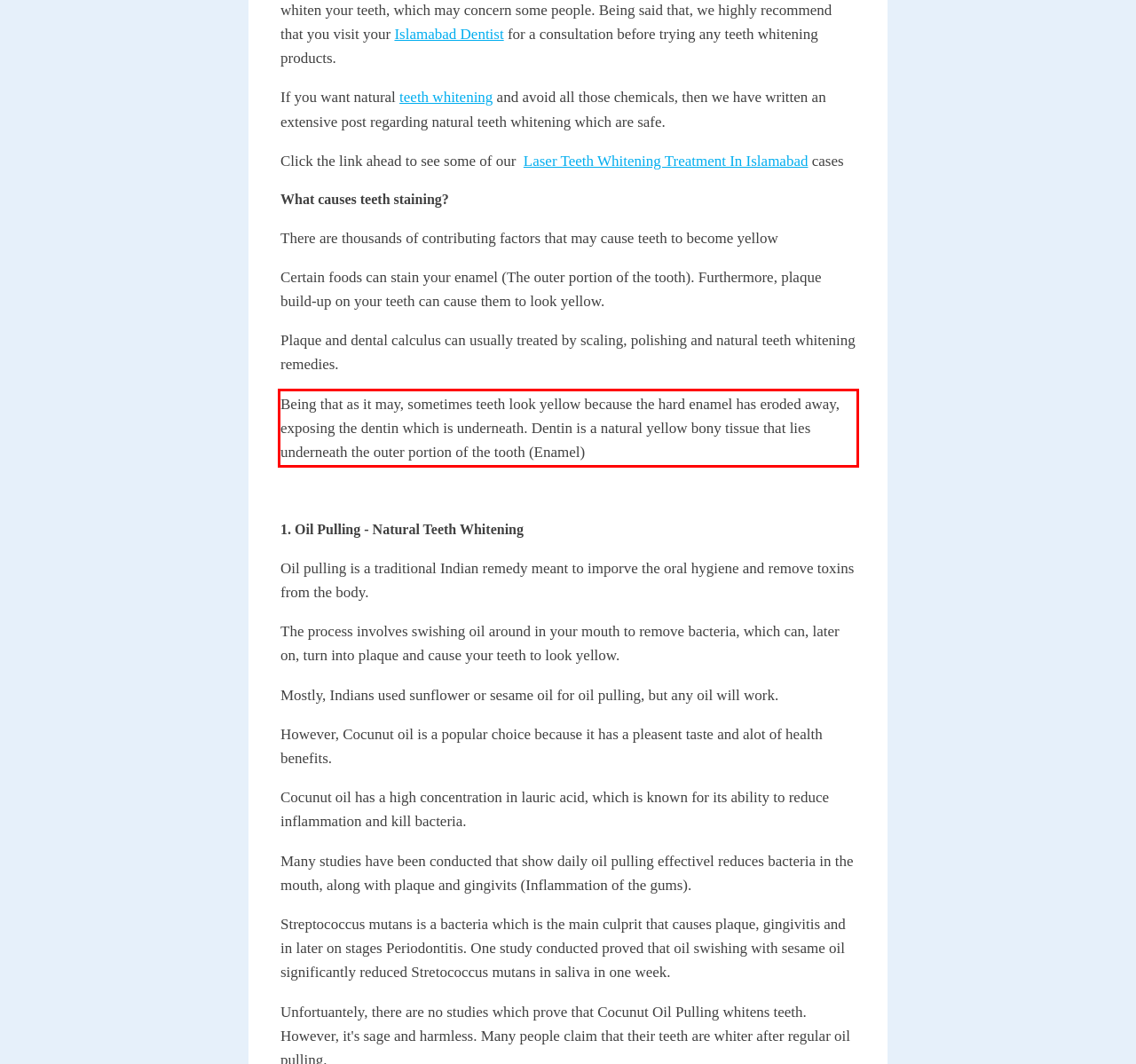Using the webpage screenshot, recognize and capture the text within the red bounding box.

Being that as it may, sometimes teeth look yellow because the hard enamel has eroded away, exposing the dentin which is underneath. Dentin is a natural yellow bony tissue that lies underneath the outer portion of the tooth (Enamel)